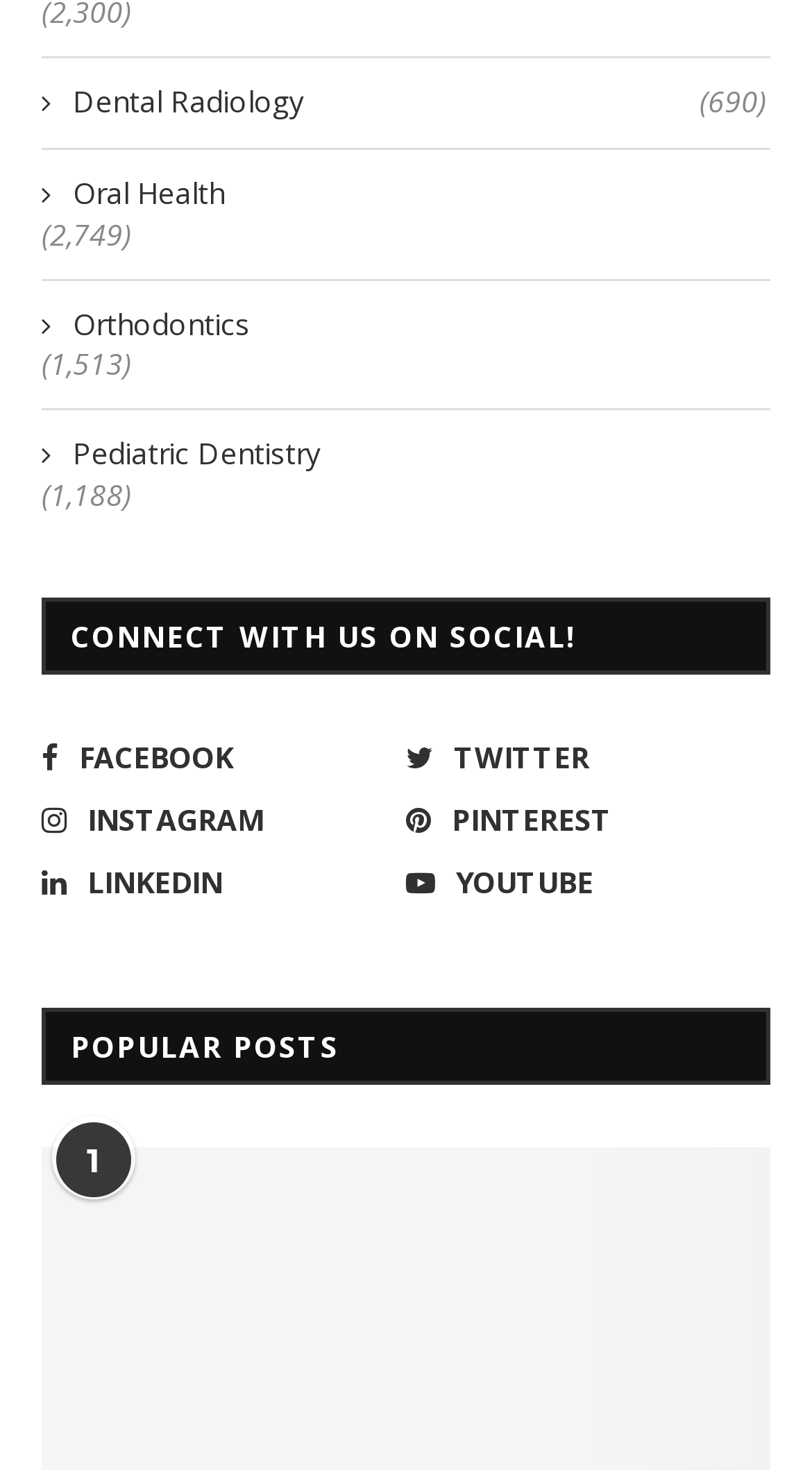Can you show the bounding box coordinates of the region to click on to complete the task described in the instruction: "Connect with us on Facebook"?

[0.038, 0.502, 0.487, 0.53]